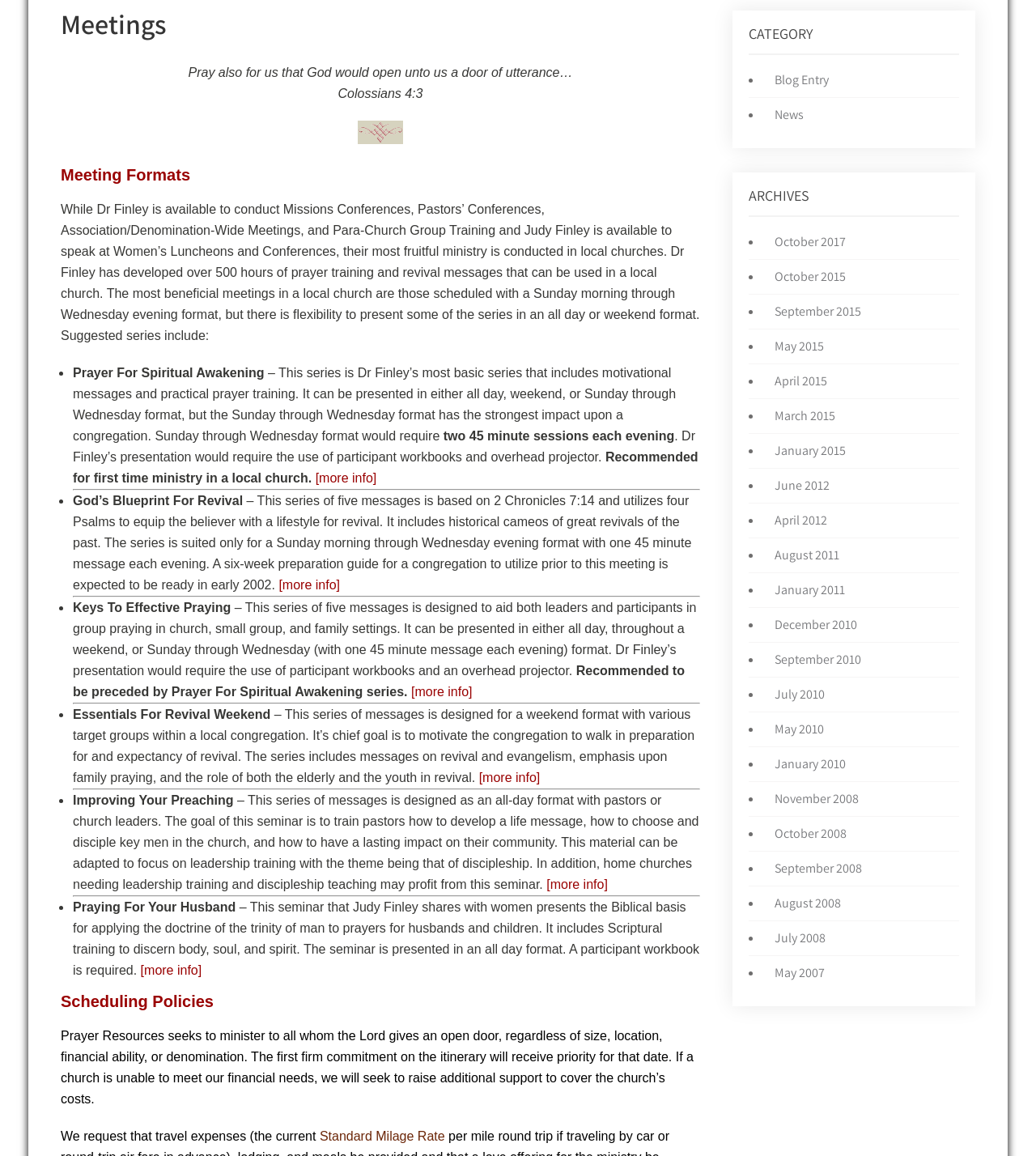Based on the element description News, identify the bounding box of the UI element in the given webpage screenshot. The coordinates should be in the format (top-left x, top-left y, bottom-right x, bottom-right y) and must be between 0 and 1.

[0.74, 0.092, 0.776, 0.106]